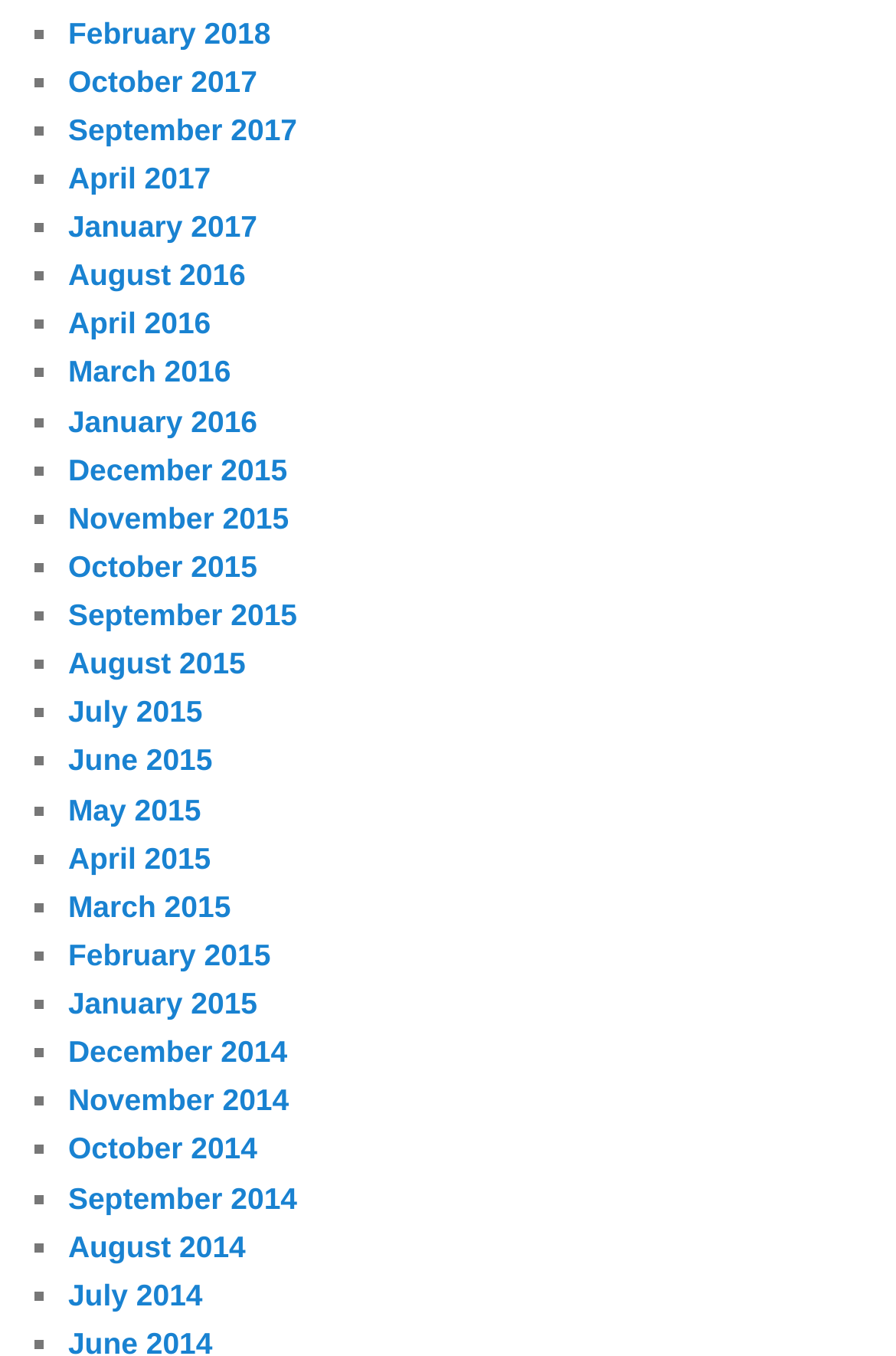Answer briefly with one word or phrase:
What is the earliest month listed on this webpage?

December 2014